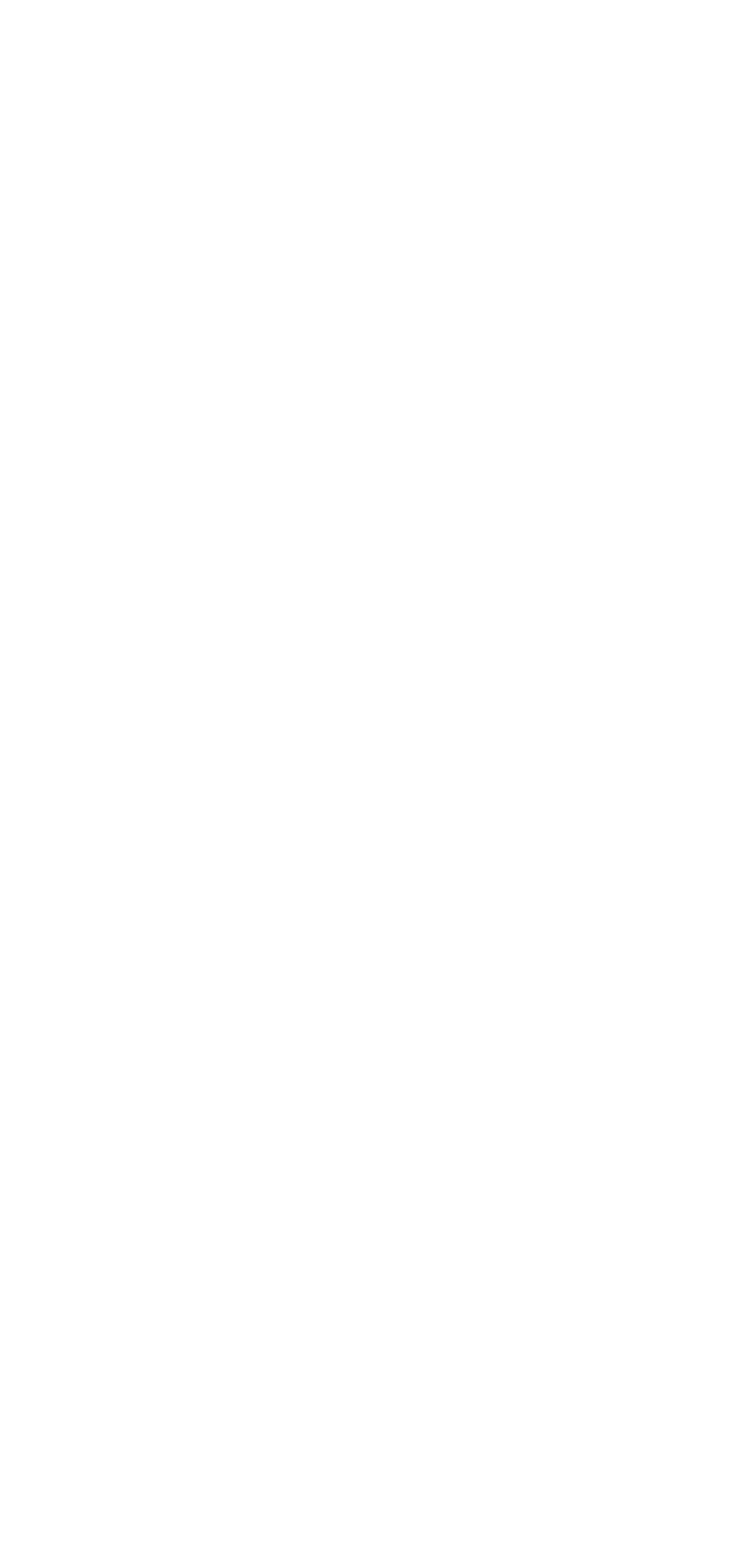How many links are there under the 'Categories' heading?
Answer the question with a single word or phrase, referring to the image.

16